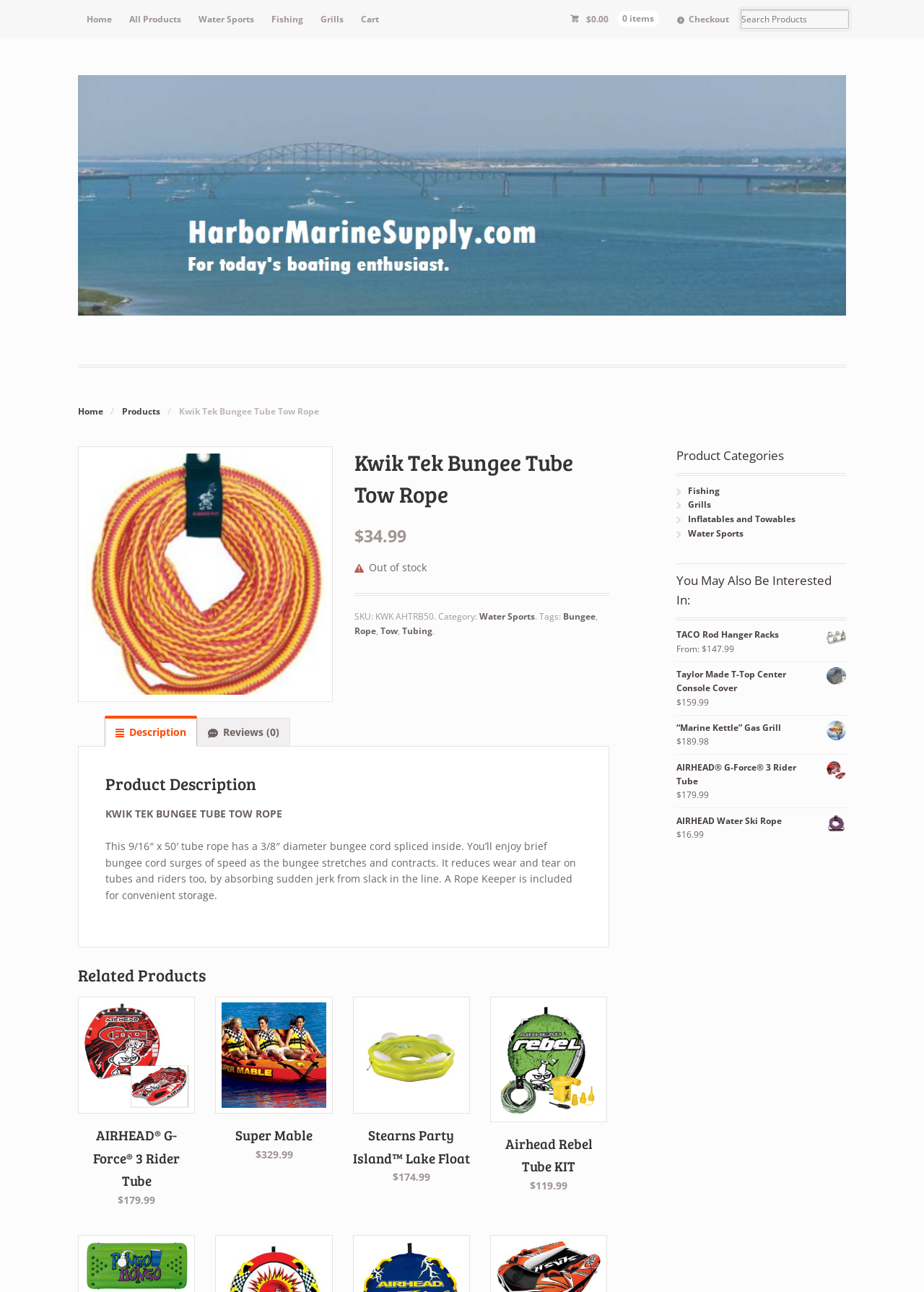Locate the bounding box coordinates for the element described below: "Water Sports". The coordinates must be four float values between 0 and 1, formatted as [left, top, right, bottom].

[0.744, 0.408, 0.804, 0.417]